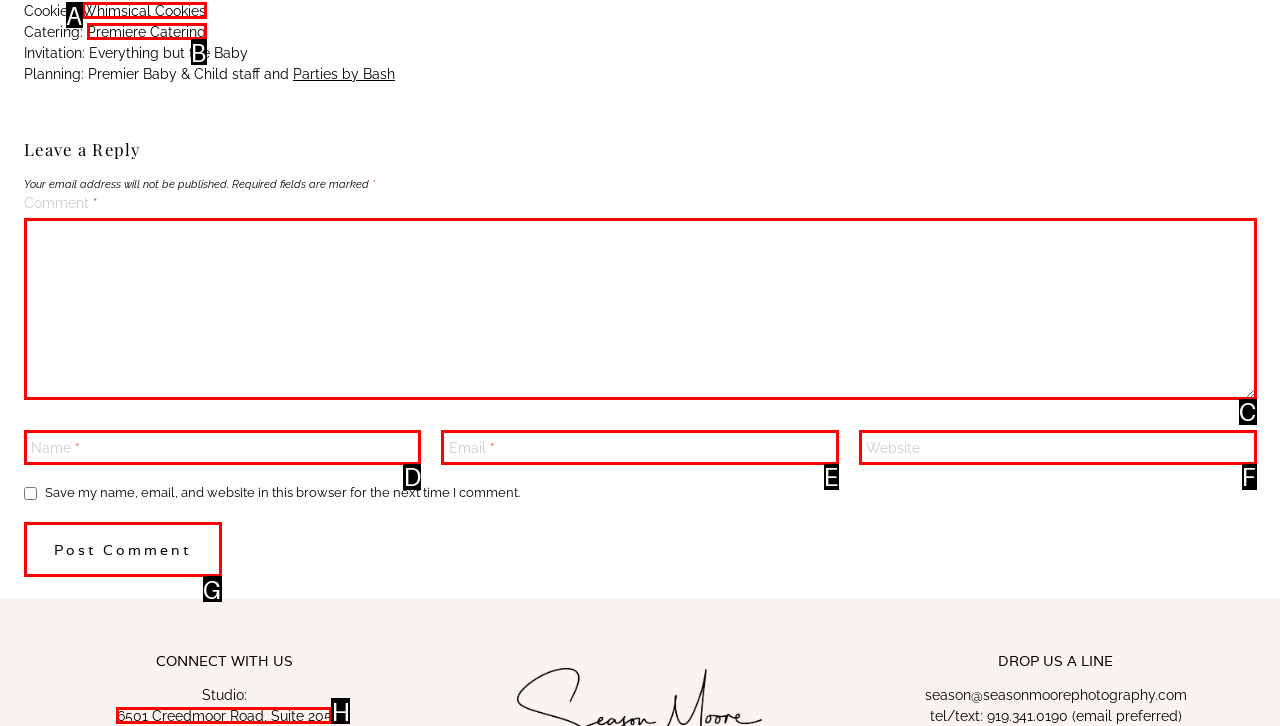Select the option I need to click to accomplish this task: Click Premiere Catering
Provide the letter of the selected choice from the given options.

B